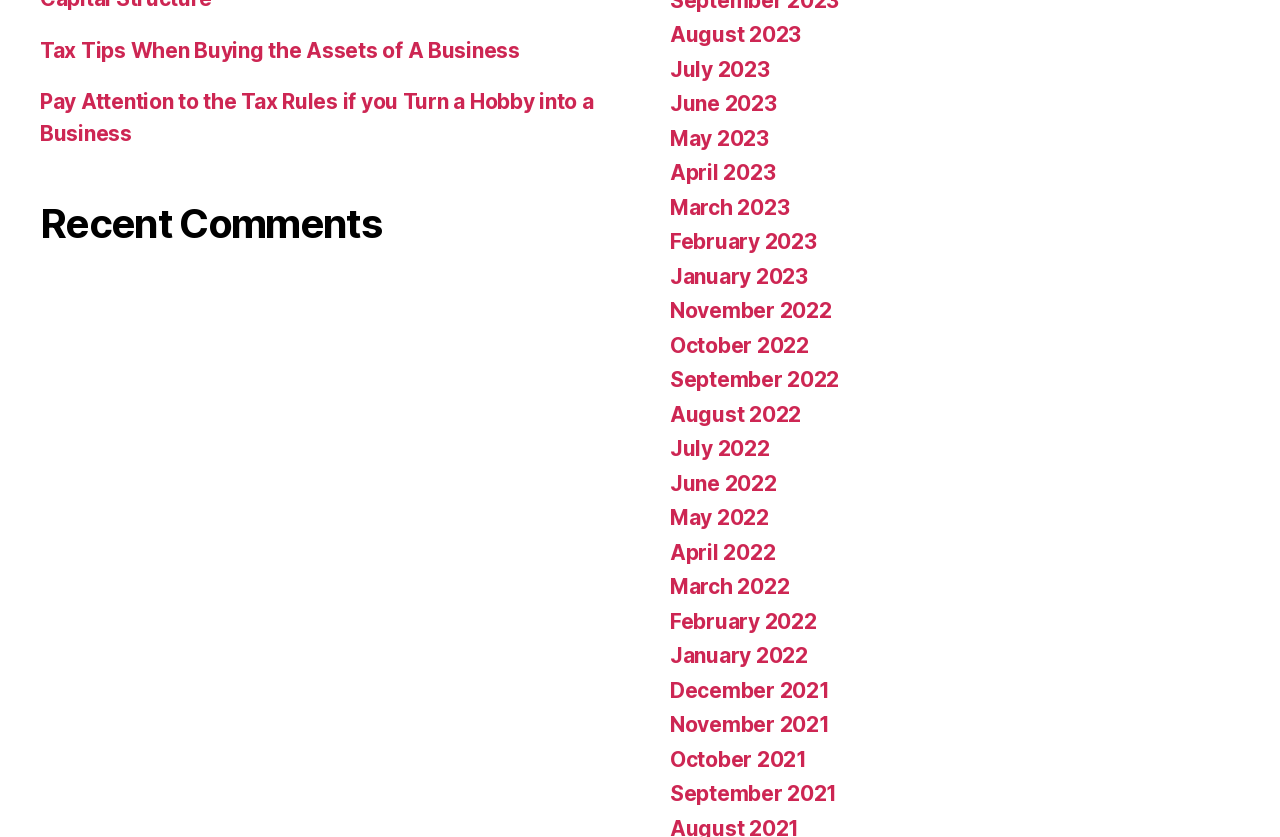Determine the bounding box coordinates of the area to click in order to meet this instruction: "Go to August 2023".

[0.523, 0.027, 0.626, 0.056]